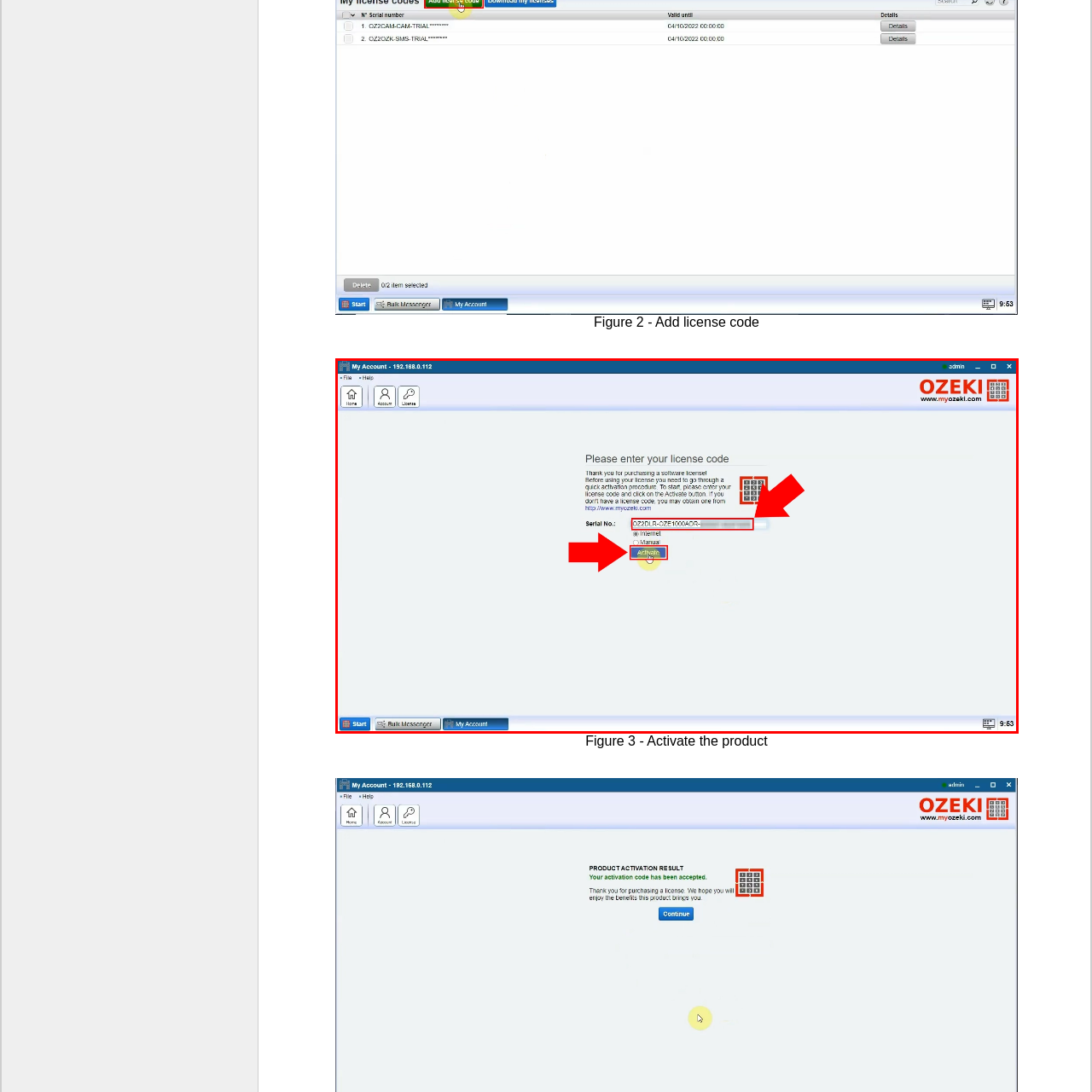What does the icon suggest users may need?
Focus on the content inside the red bounding box and offer a detailed explanation.

The small icon indicating a manual suggests that users may need further instruction or guidance on the software activation process, providing an additional resource for those who are unfamiliar with the process.